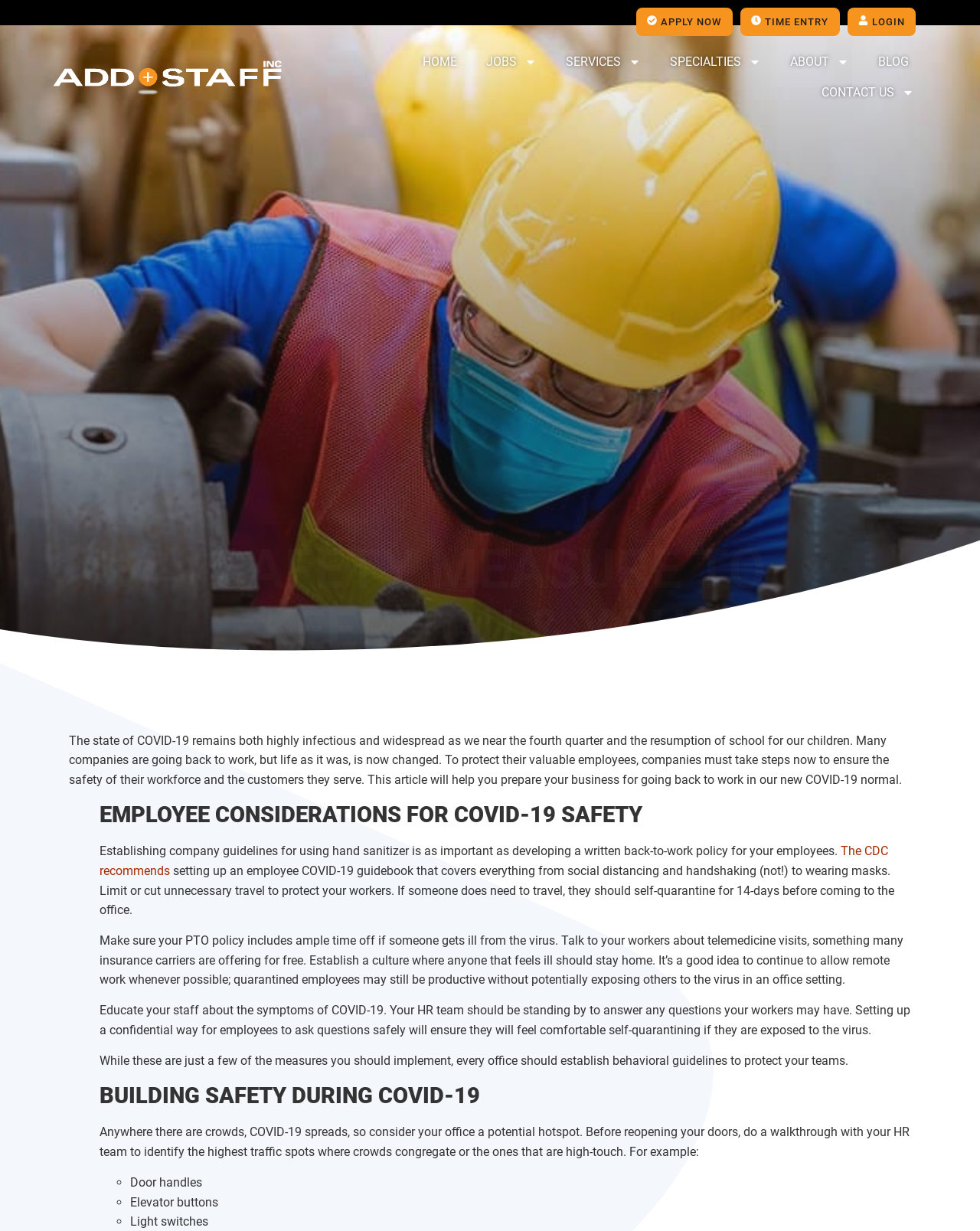What should companies do to protect their workers from COVID-19?
Look at the webpage screenshot and answer the question with a detailed explanation.

Companies should take steps to ensure the safety of their workforce and customers. This includes developing a written back-to-work policy, establishing company guidelines for using hand sanitizer, setting up an employee COVID-19 guidebook, limiting or cutting unnecessary travel, and allowing remote work whenever possible.